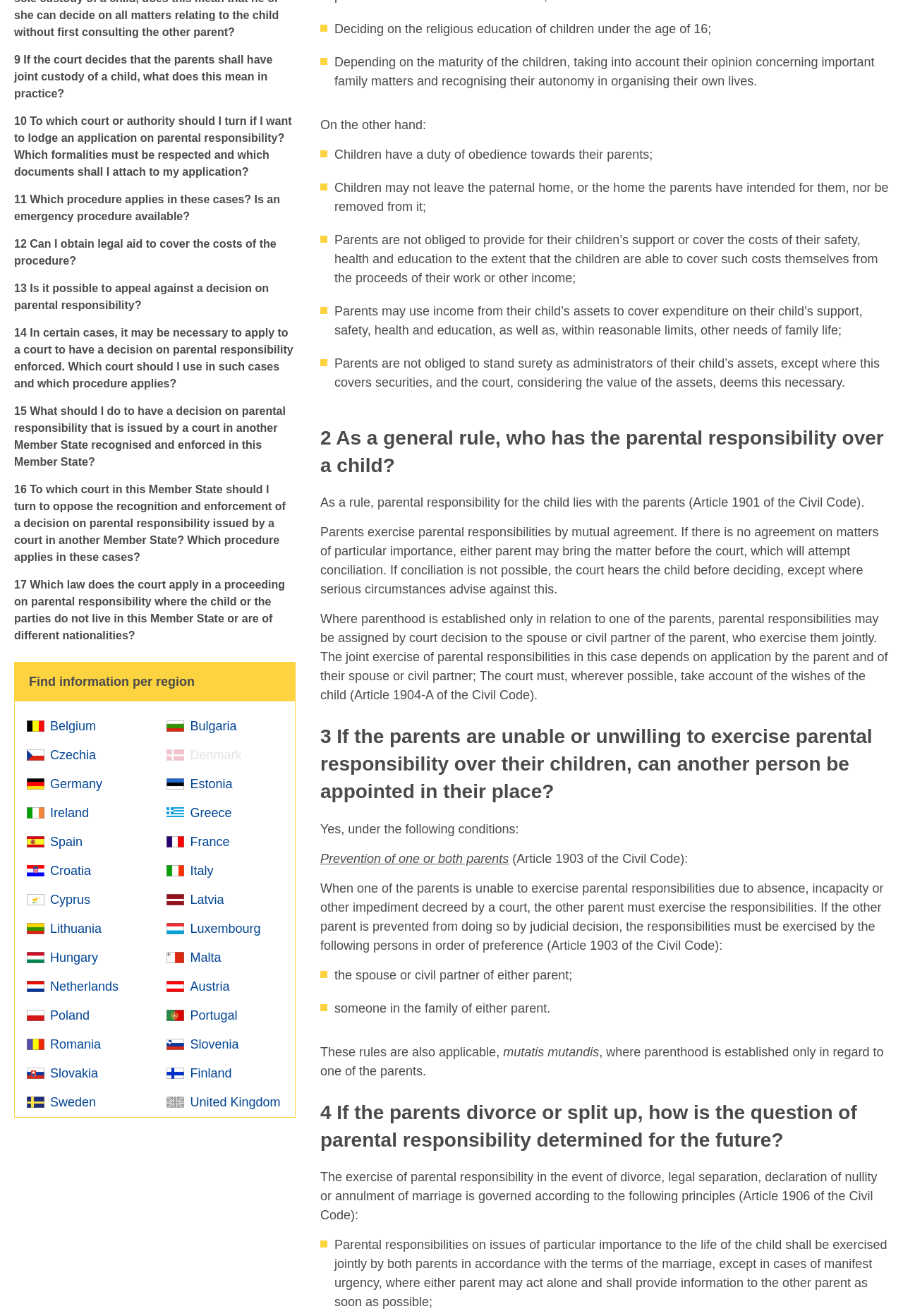How many links are there to different regions?
Look at the image and construct a detailed response to the question.

I counted the number of links to different regions, starting from 'Belgium' and ending at 'United Kingdom', and found a total of 27 links.